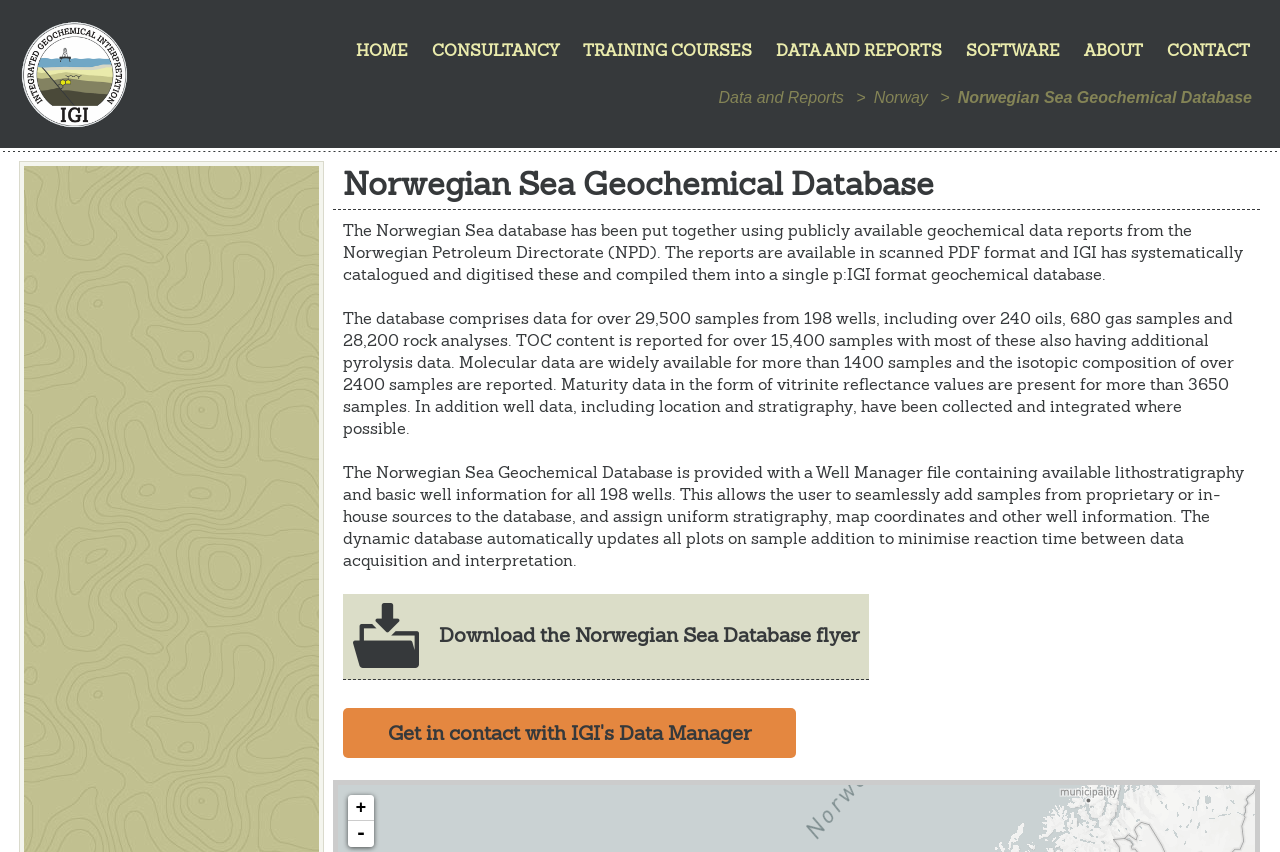Based on the provided description, "Training Courses", find the bounding box of the corresponding UI element in the screenshot.

[0.448, 0.035, 0.595, 0.085]